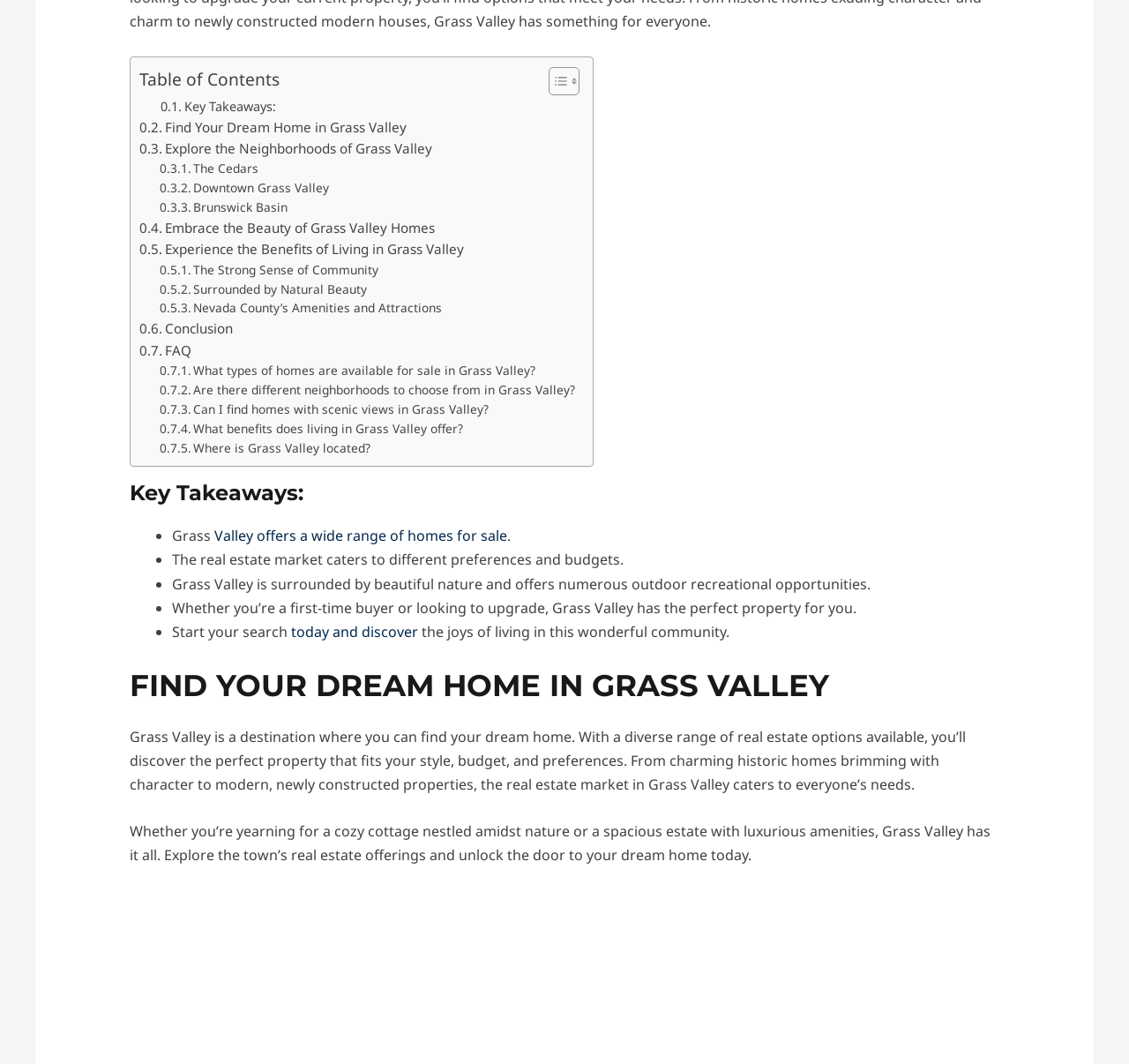What is the tone of the webpage?
Using the image as a reference, answer with just one word or a short phrase.

Informative